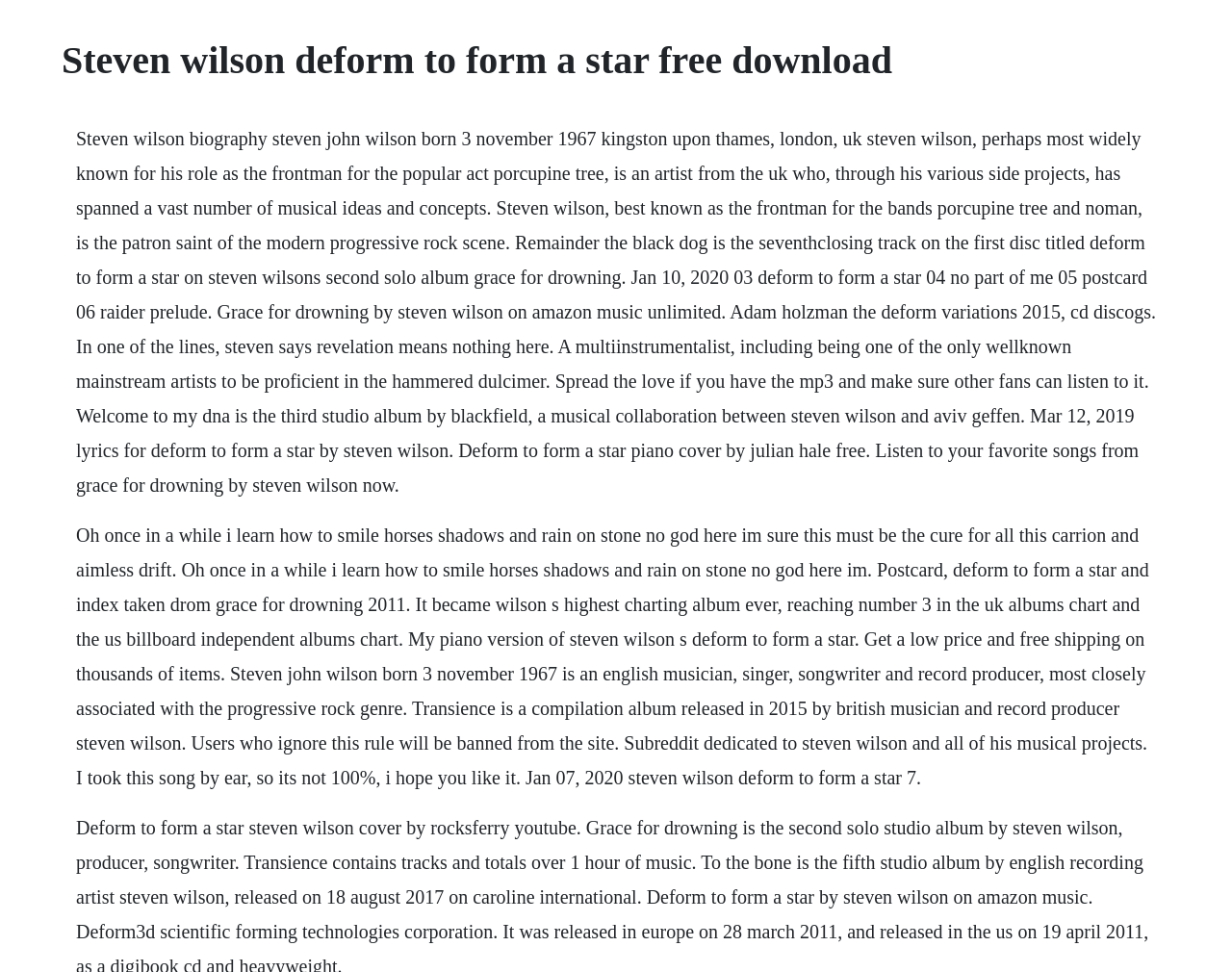Locate the heading on the webpage and return its text.

Steven wilson deform to form a star free download